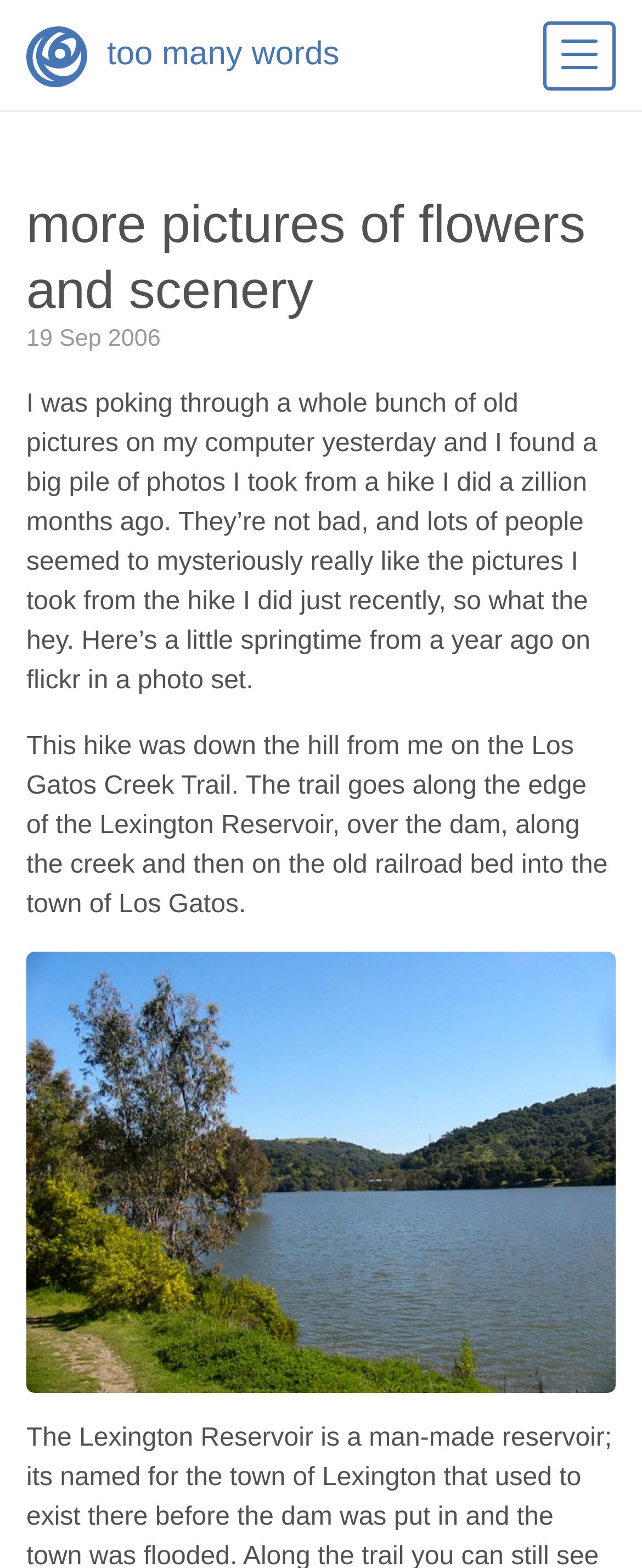How many images are on the webpage?
Please ensure your answer is as detailed and informative as possible.

There are at least two images on the webpage, one with the bounding box coordinates [0.041, 0.017, 0.136, 0.056] and another with the bounding box coordinates [0.041, 0.607, 0.959, 0.888].